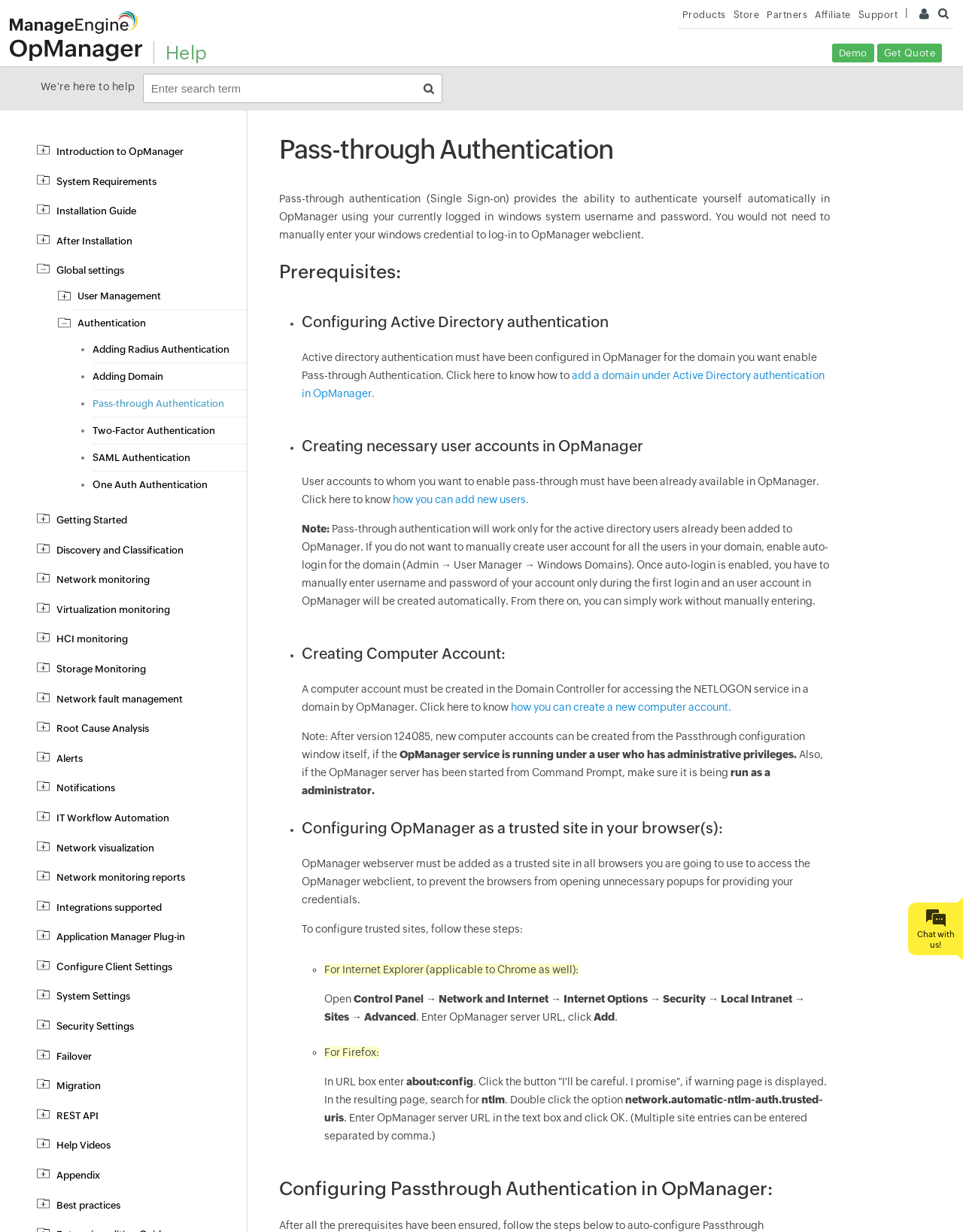What is required for pass-through authentication to work?
Provide a thorough and detailed answer to the question.

The webpage states that Active directory authentication must have been configured in OpManager for the domain you want to enable Pass-through Authentication, and user accounts to whom you want to enable pass-through must have been already available in OpManager.